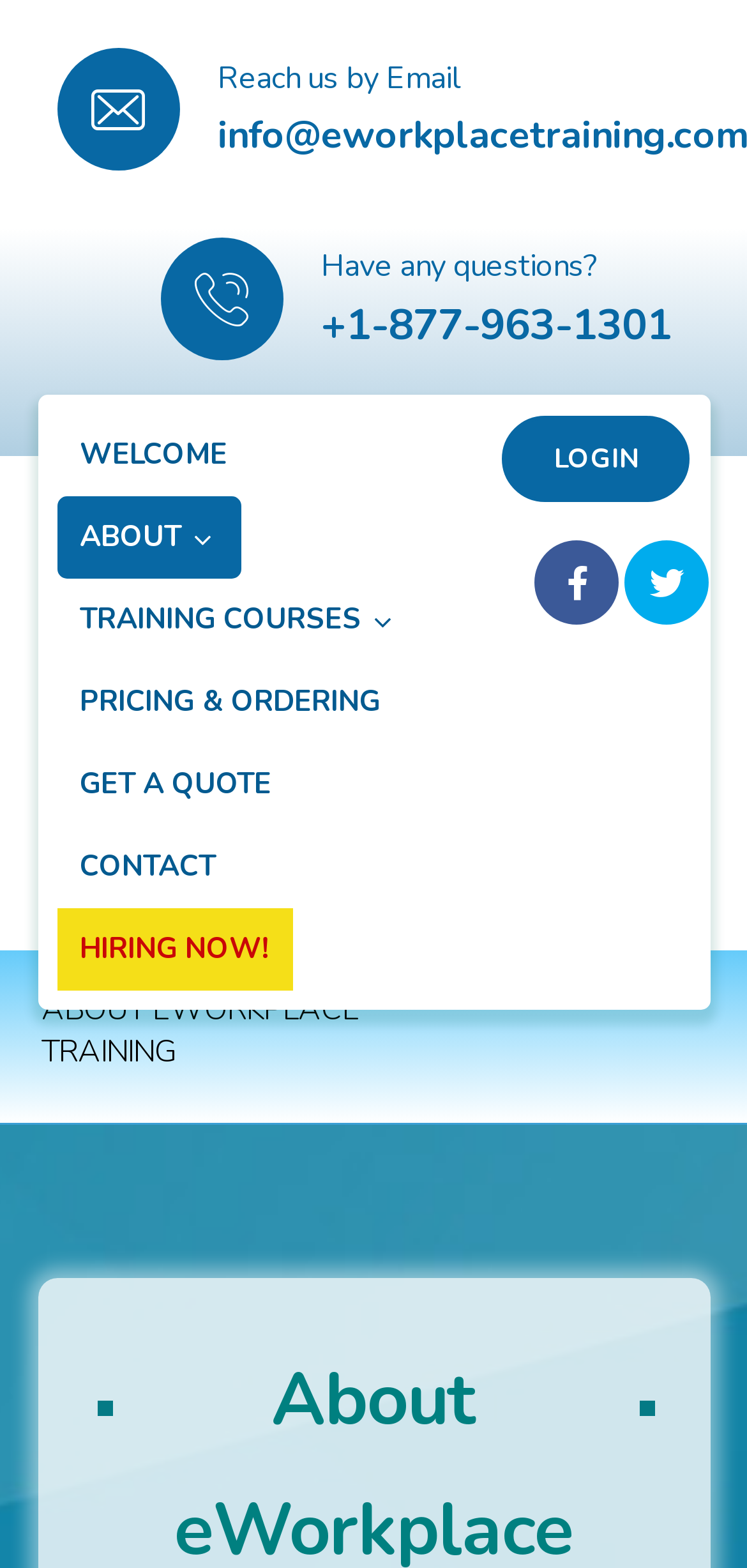Locate the bounding box coordinates of the element's region that should be clicked to carry out the following instruction: "Click the 'Have any questions?' link". The coordinates need to be four float numbers between 0 and 1, i.e., [left, top, right, bottom].

[0.214, 0.152, 0.899, 0.23]